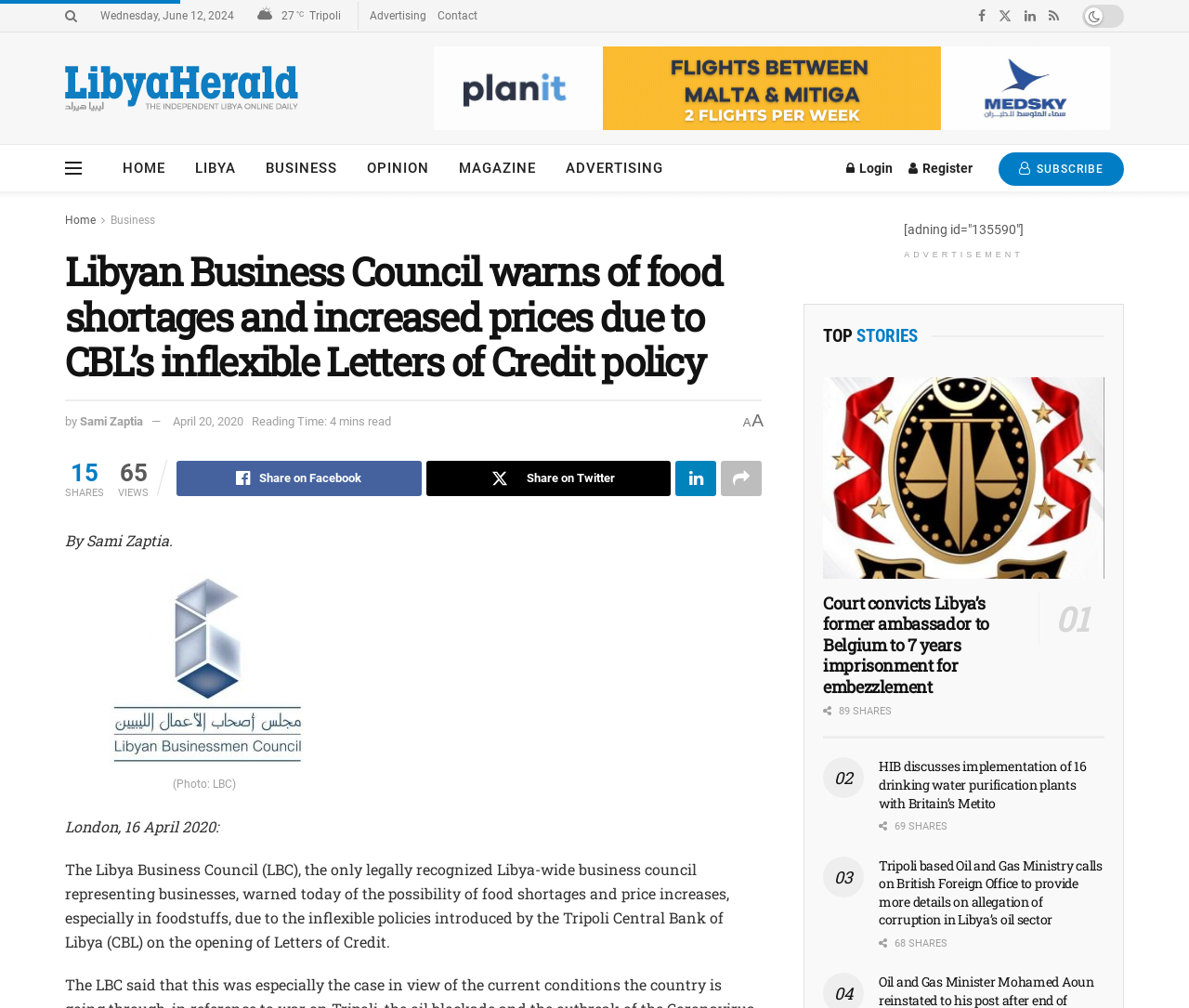Who is the author of the article?
Please respond to the question thoroughly and include all relevant details.

I found the author's name by looking at the StaticText element with the text 'By Sami Zaptia.' which is a common format for indicating the author of an article.